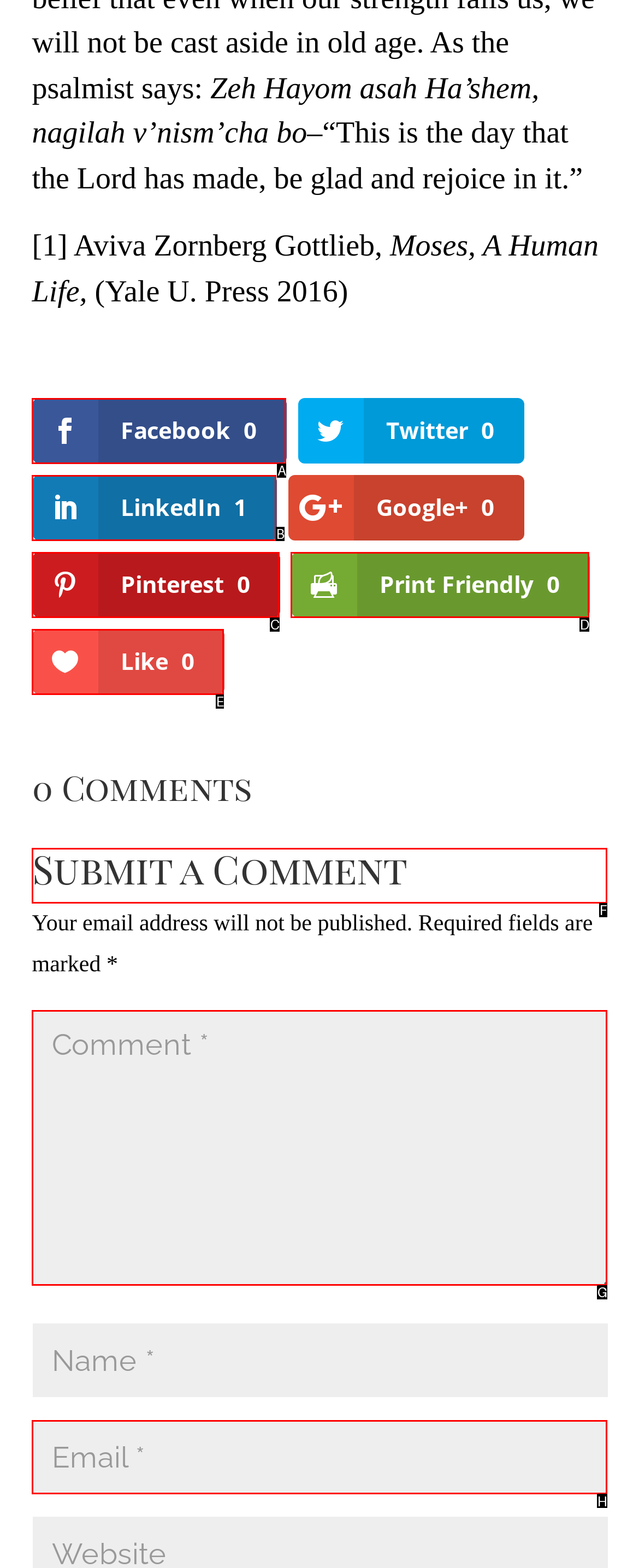What option should you select to complete this task: Submit a comment? Indicate your answer by providing the letter only.

F